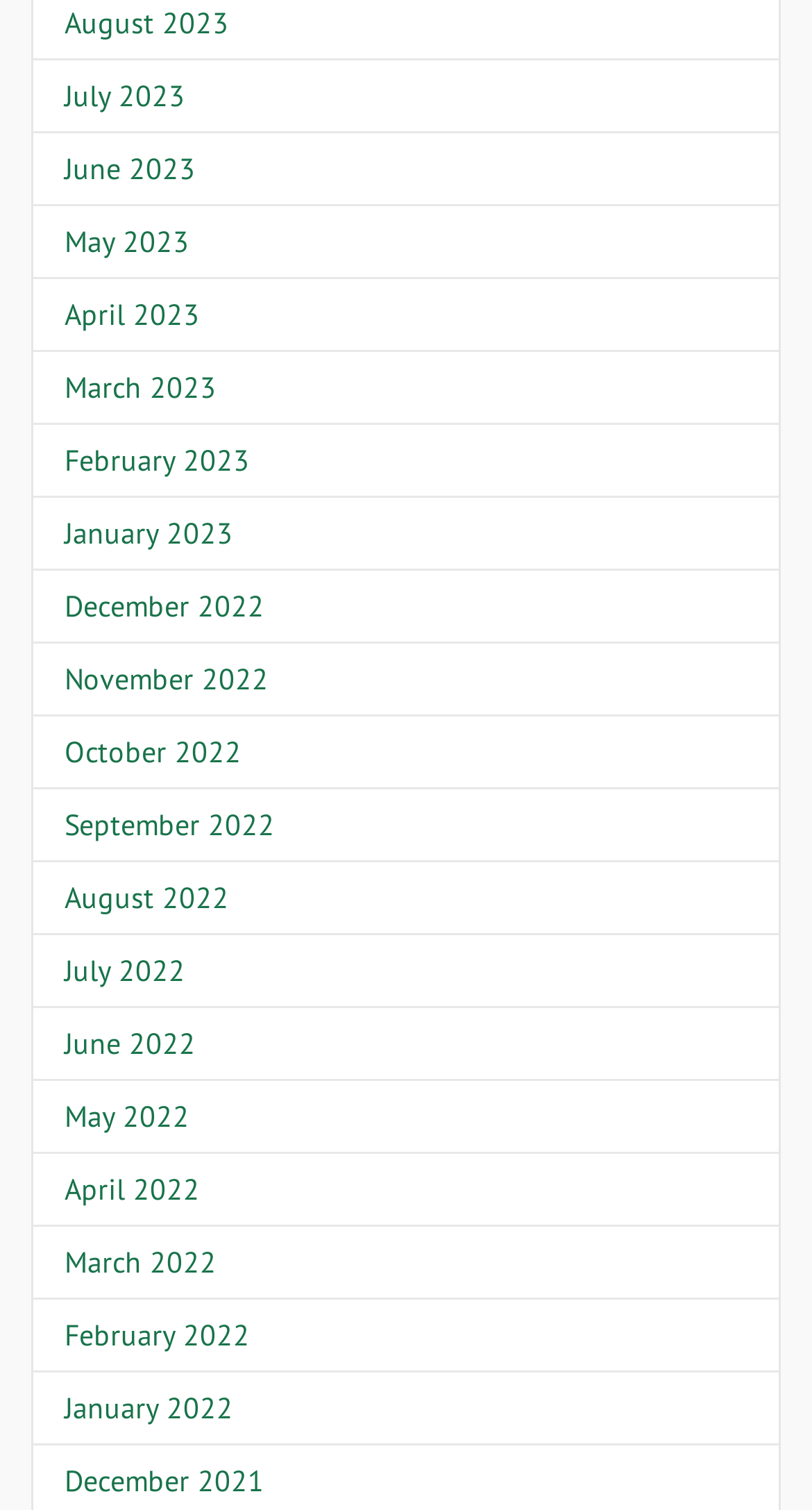From the image, can you give a detailed response to the question below:
What are the months listed?

By examining the links on the webpage, I can see a list of months from December 2021 to August 2023. These links are arranged in a vertical order, with the most recent month at the top and the oldest month at the bottom.